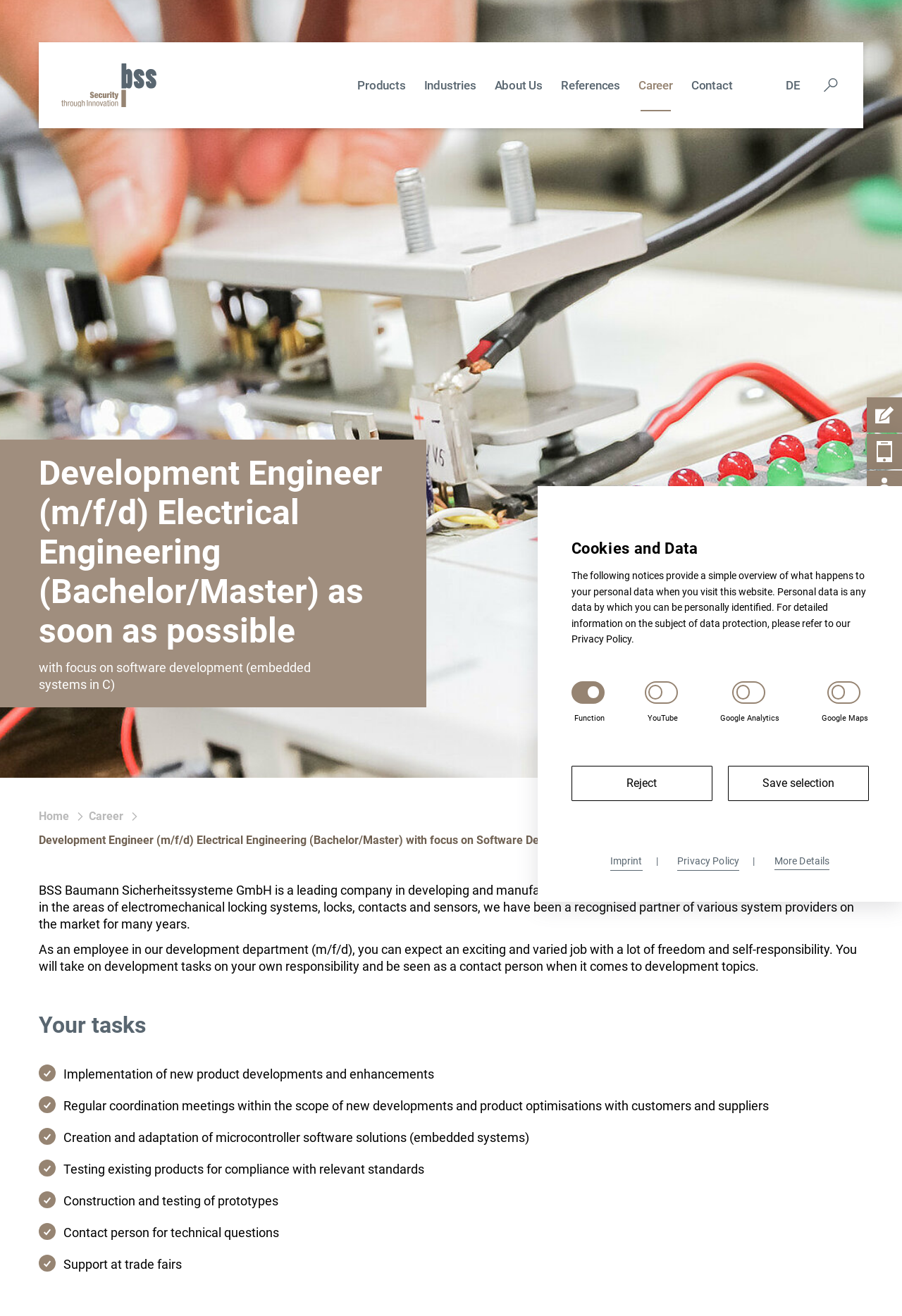With reference to the image, please provide a detailed answer to the following question: What is the purpose of the 'Function' cookie?

I found the purpose of the 'Function' cookie by looking at the cookie details section, where it is stated that the purpose of the 'Function' cookie is to 'Allow functionalities'.